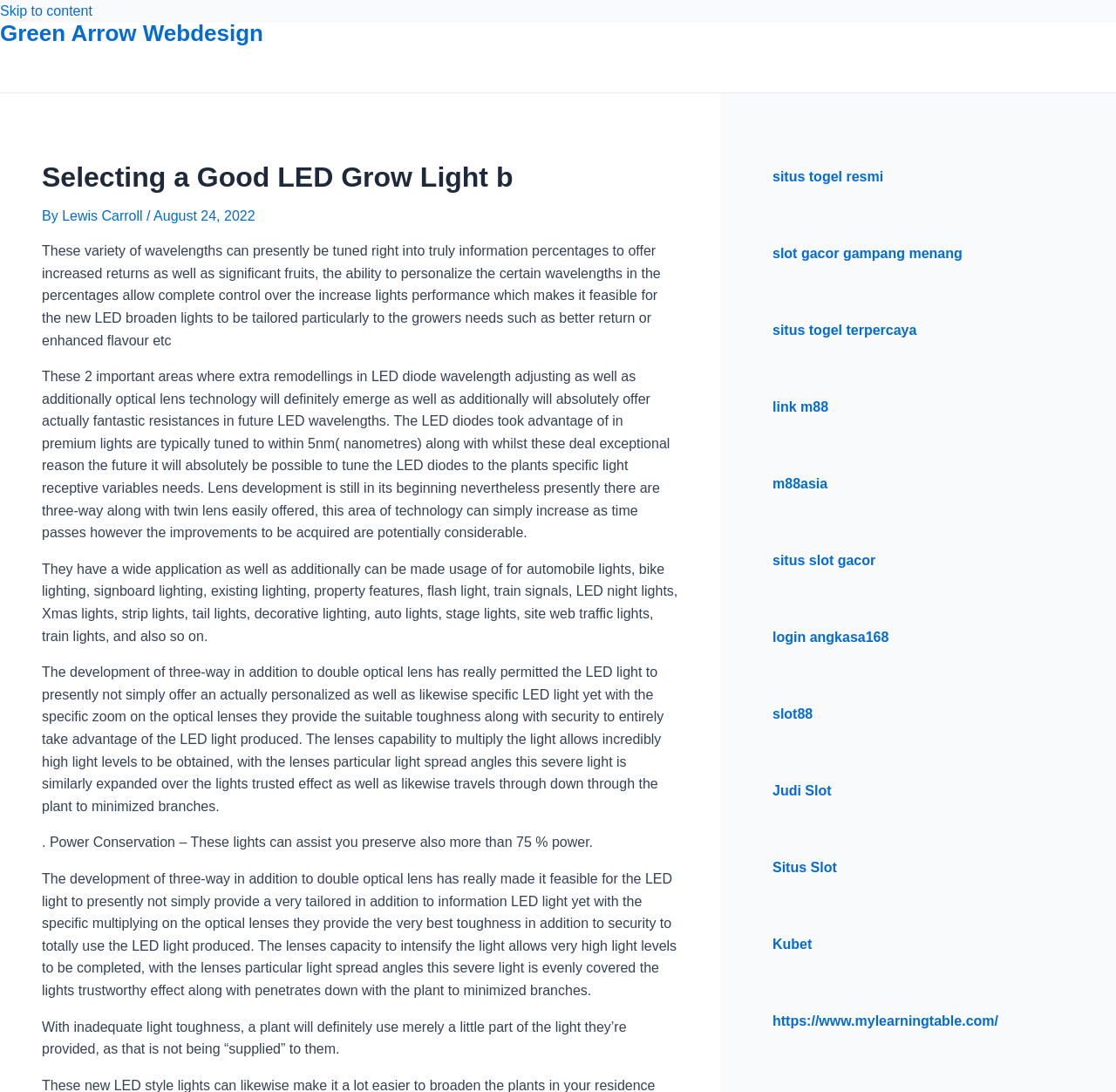Find the bounding box coordinates for the UI element whose description is: "slot gacor gampang menang". The coordinates should be four float numbers between 0 and 1, in the format [left, top, right, bottom].

[0.692, 0.225, 0.862, 0.238]